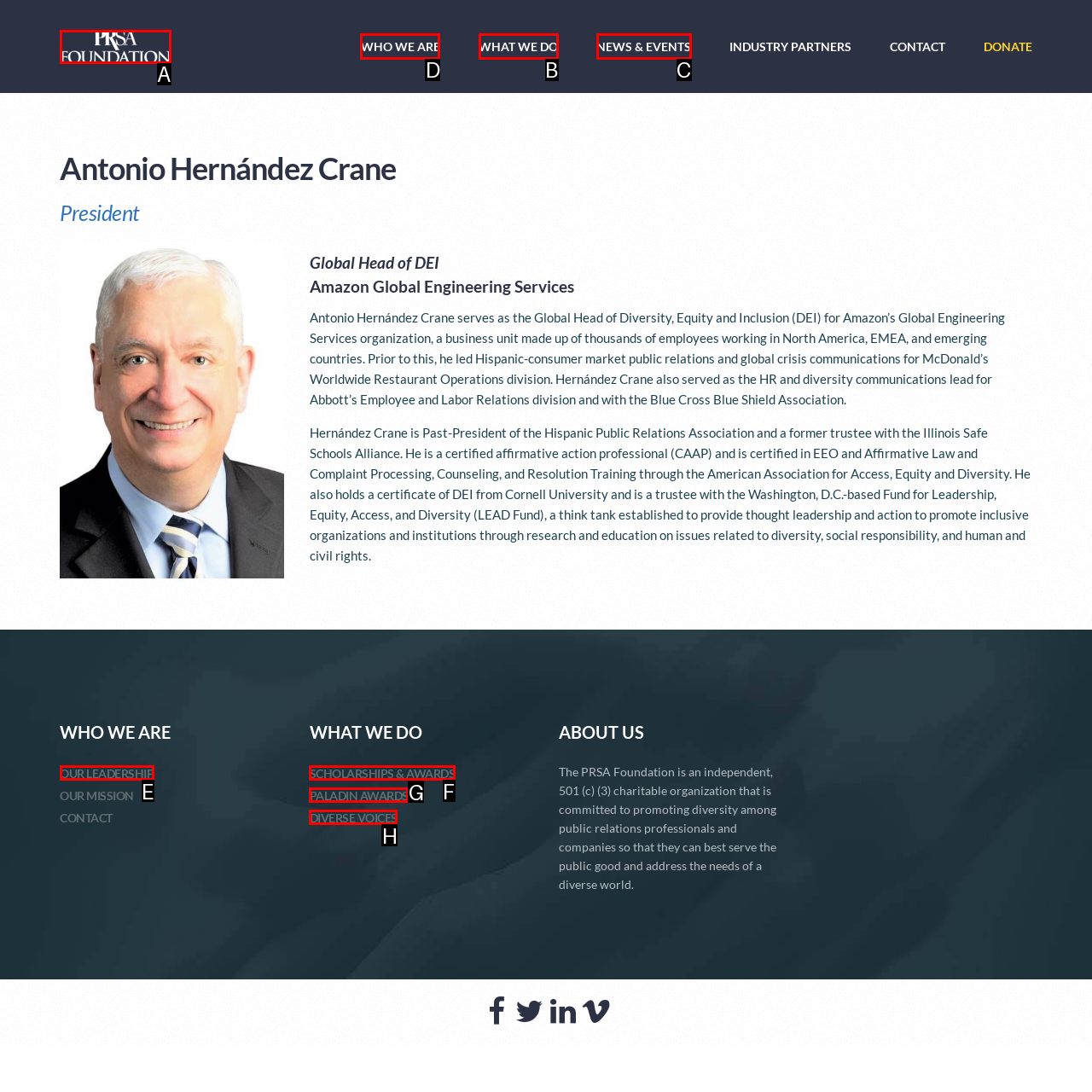Pick the HTML element that should be clicked to execute the task: View WHO WE ARE page
Respond with the letter corresponding to the correct choice.

D